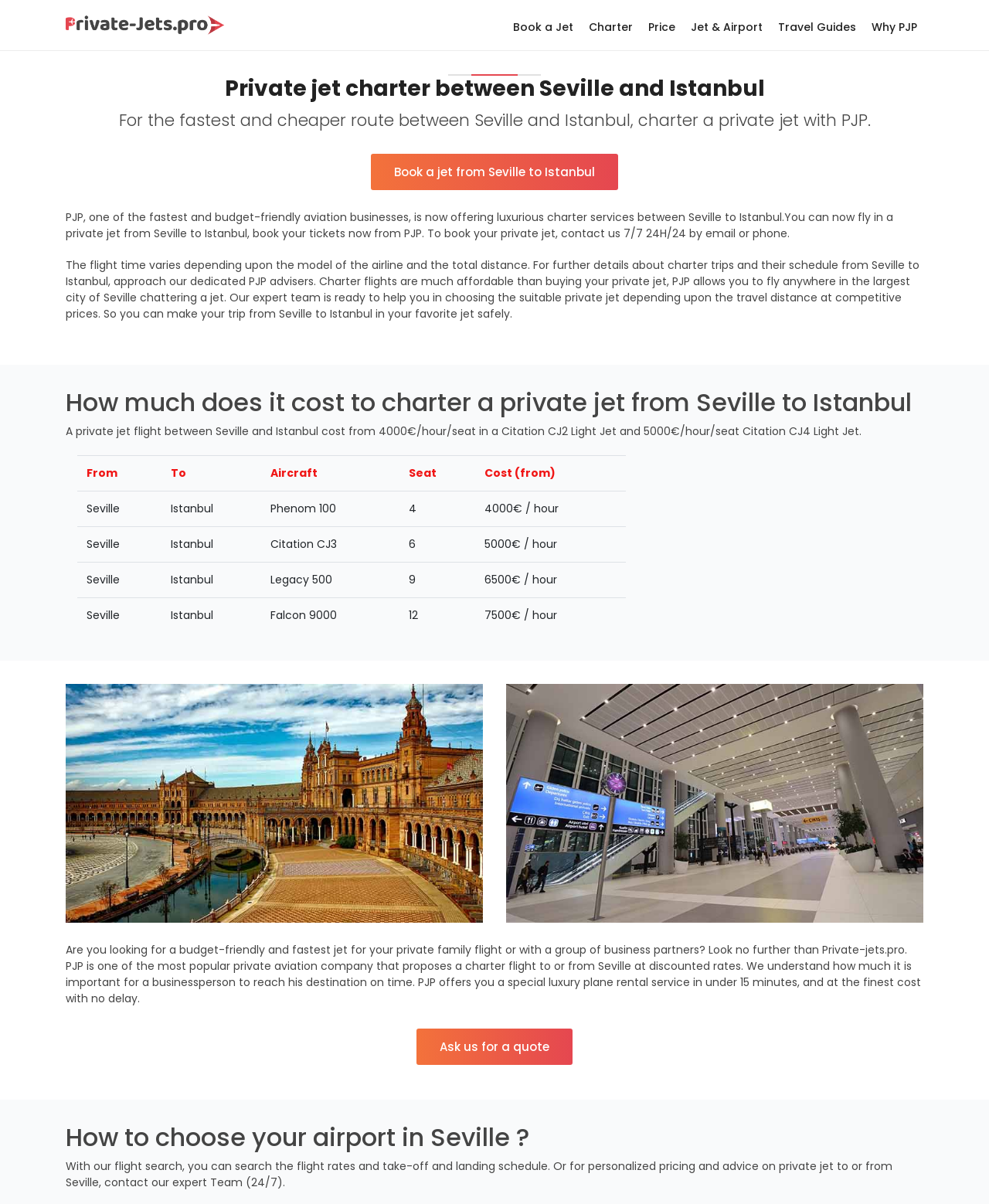What is the purpose of Private-jets.pro?
Please provide a single word or phrase as the answer based on the screenshot.

Private jet charter service